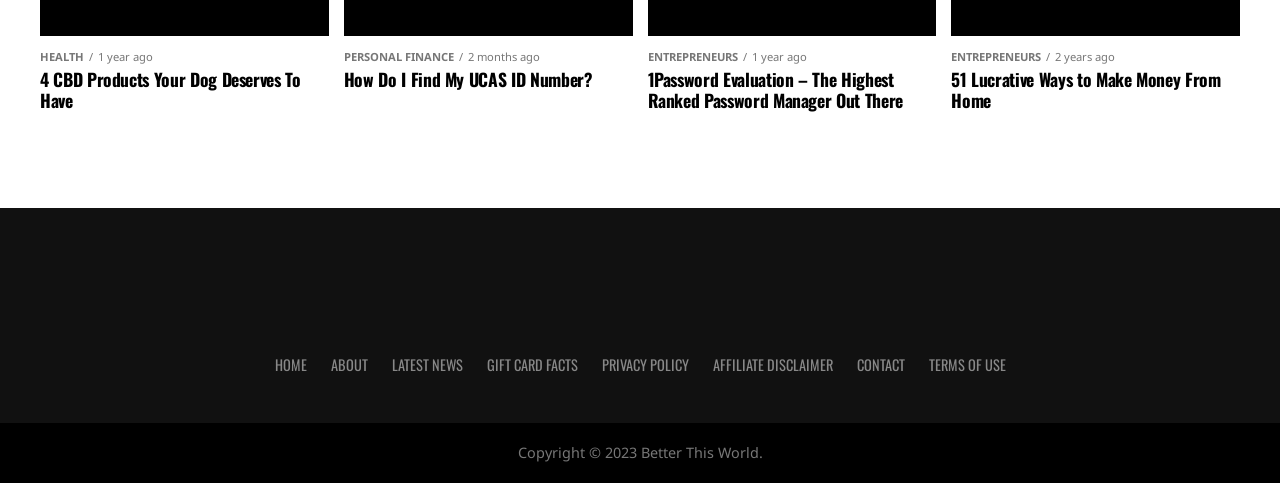What is the copyright year?
Can you give a detailed and elaborate answer to the question?

I found the copyright information at the bottom of the page, which states 'Copyright © 2023 Better This World.' The year mentioned is 2023.